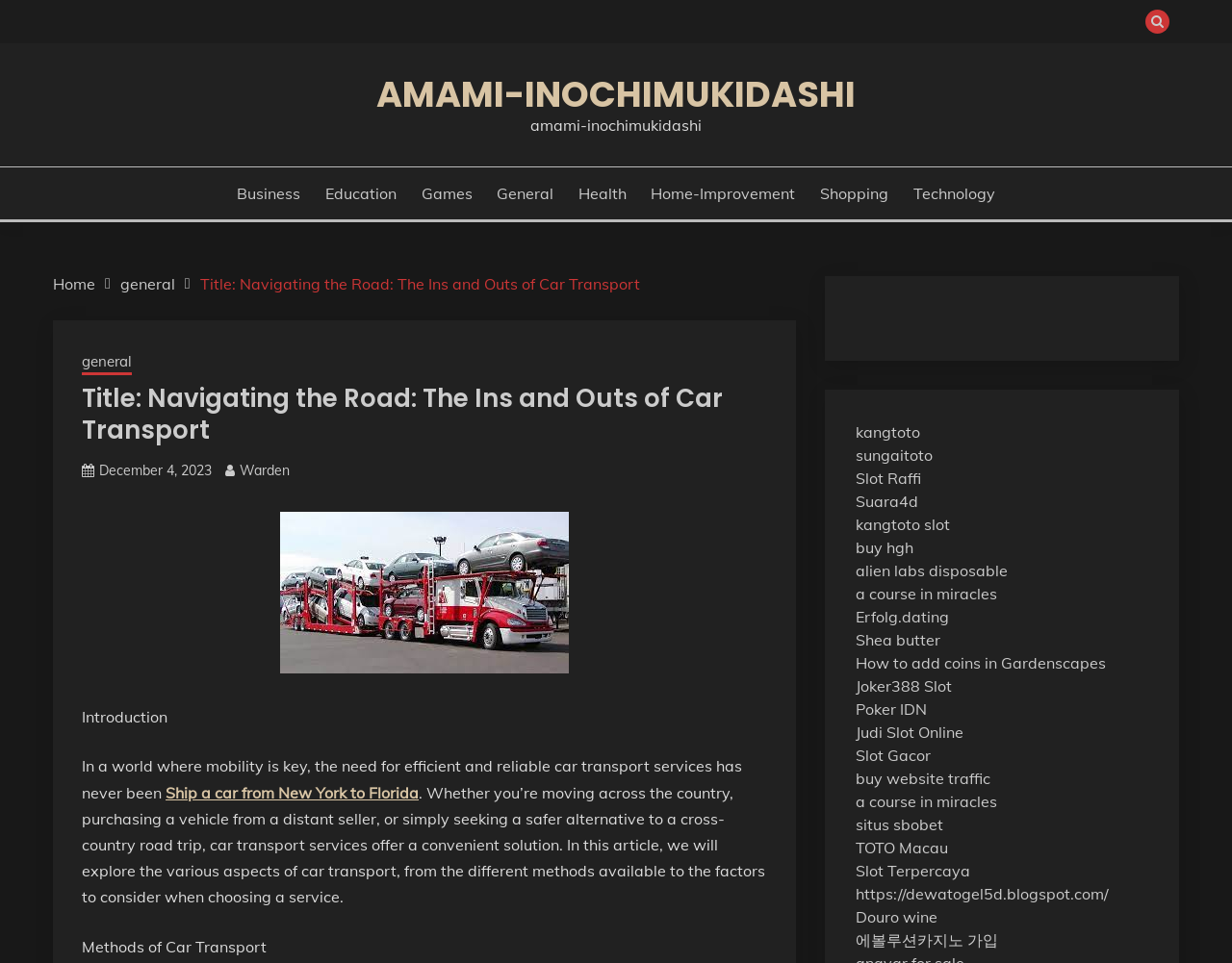What is the main topic of this webpage?
Please provide a single word or phrase answer based on the image.

Car transport